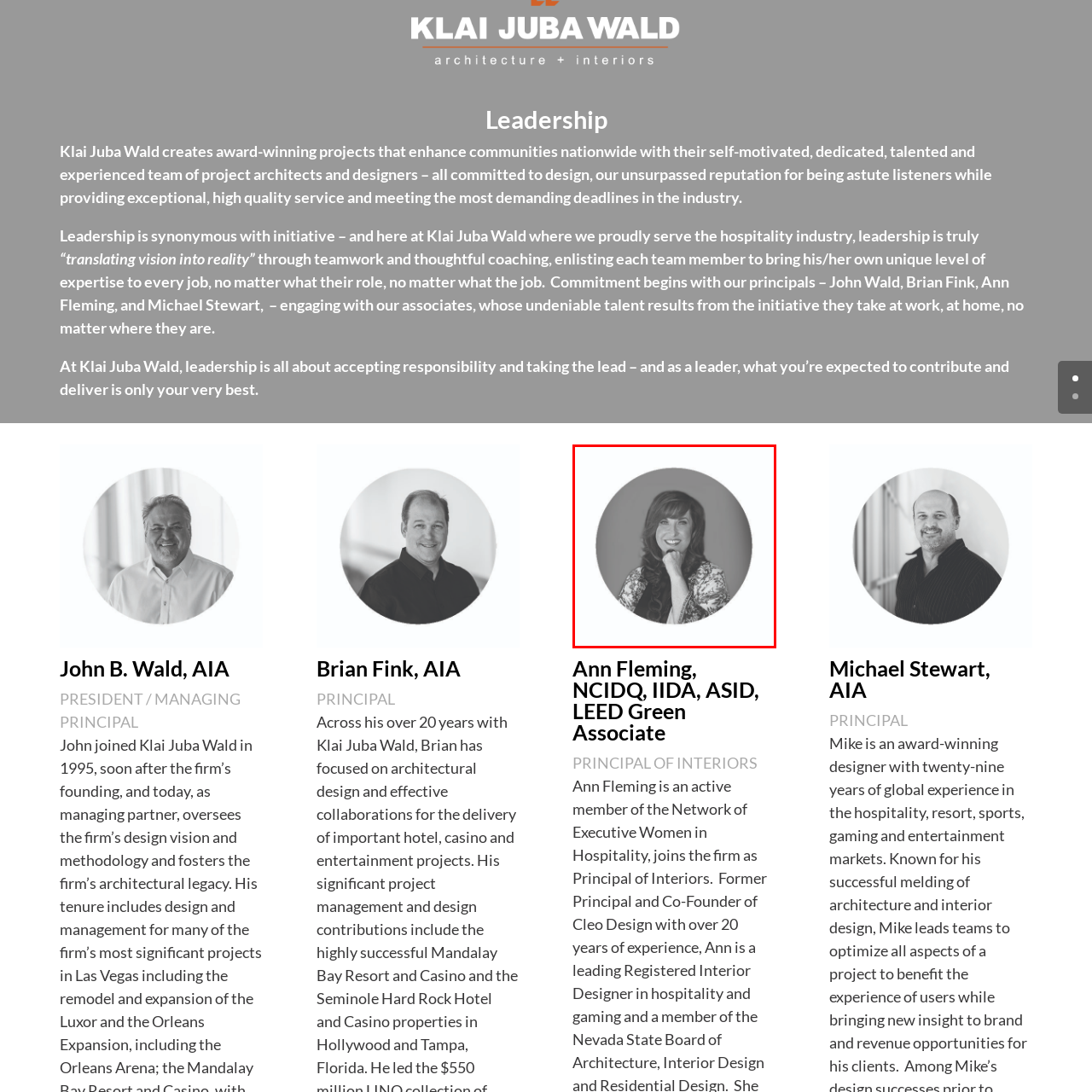Please provide a comprehensive description of the image highlighted by the red bounding box.

The image features Ann Fleming, a prominent figure in the field of interior design, showcased in a circular format that highlights her professional presence. Ann holds the designation of Principal of Interiors at Klai Juba Wald, a firm known for its commitment to quality design and exceptional service in the hospitality industry. With a warm smile and a thoughtful pose, she embodies the leadership and initiative that the firm values deeply. Her expertise and dedication are integral to the firm's mission of translating visionary concepts into reality through collaboration and innovative design. Ann's role not only emphasizes her individual talents but also reflects the collective effort of a skilled team committed to excellence in every project.